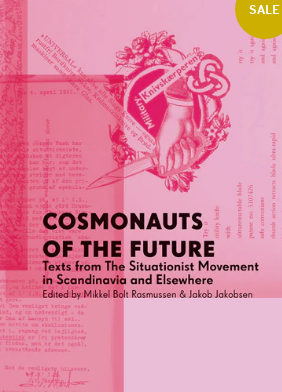What is the focus of the texts in the book?
Answer the question in a detailed and comprehensive manner.

The caption states that the book presents an anthology of texts from the Situationist Movement, particularly focusing on contributions from Scandinavia and beyond, and that it is a compelling choice for readers interested in experimental cultural critiques and radical ideologies, which suggests that the focus of the texts in the book is on experimental cultural critiques and radical ideologies.